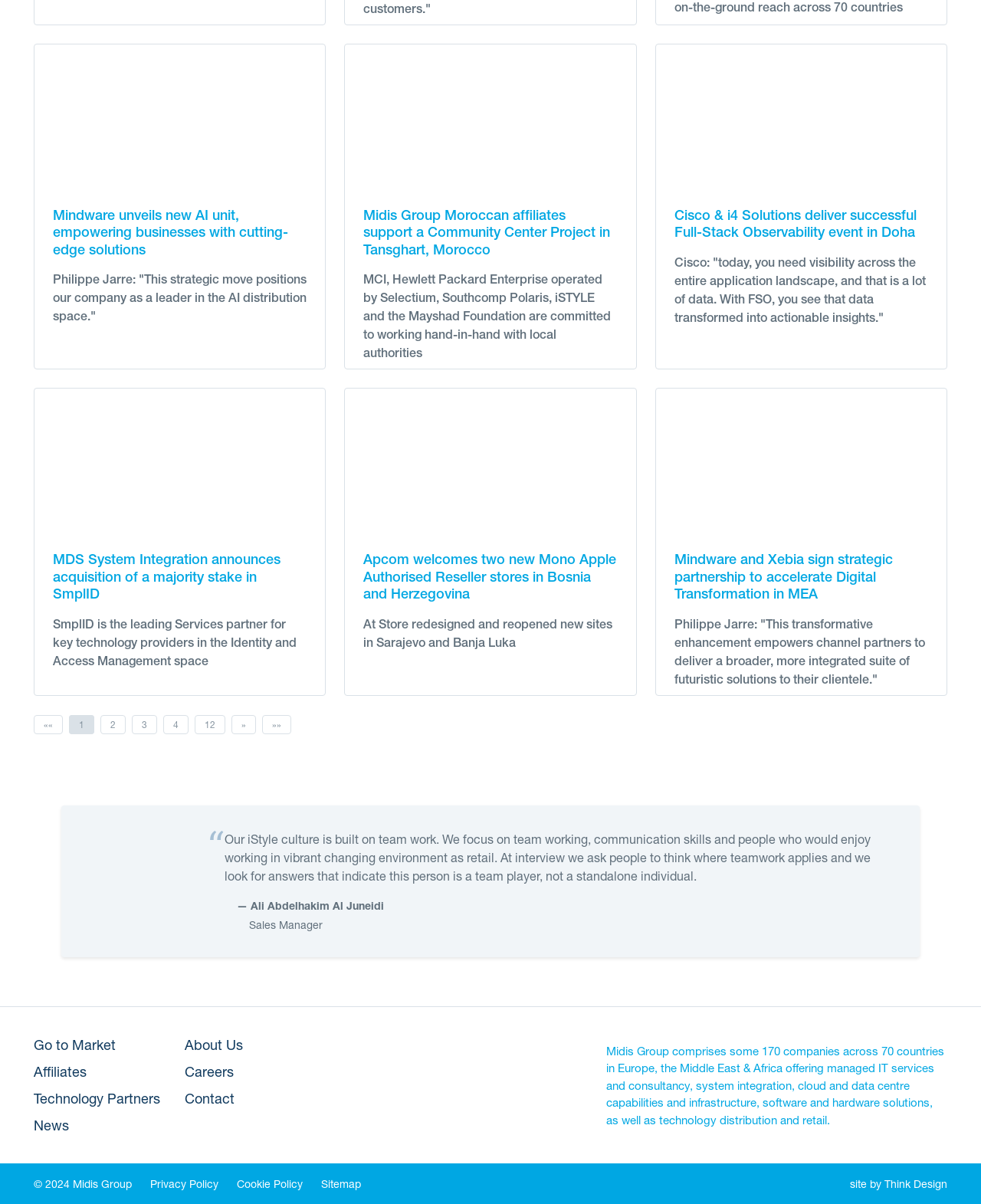Utilize the information from the image to answer the question in detail:
What is the geographical scope of Midis Group's operations?

According to the text in the footer section, Midis Group comprises 170 companies across 70 countries in Europe, the Middle East, and Africa.